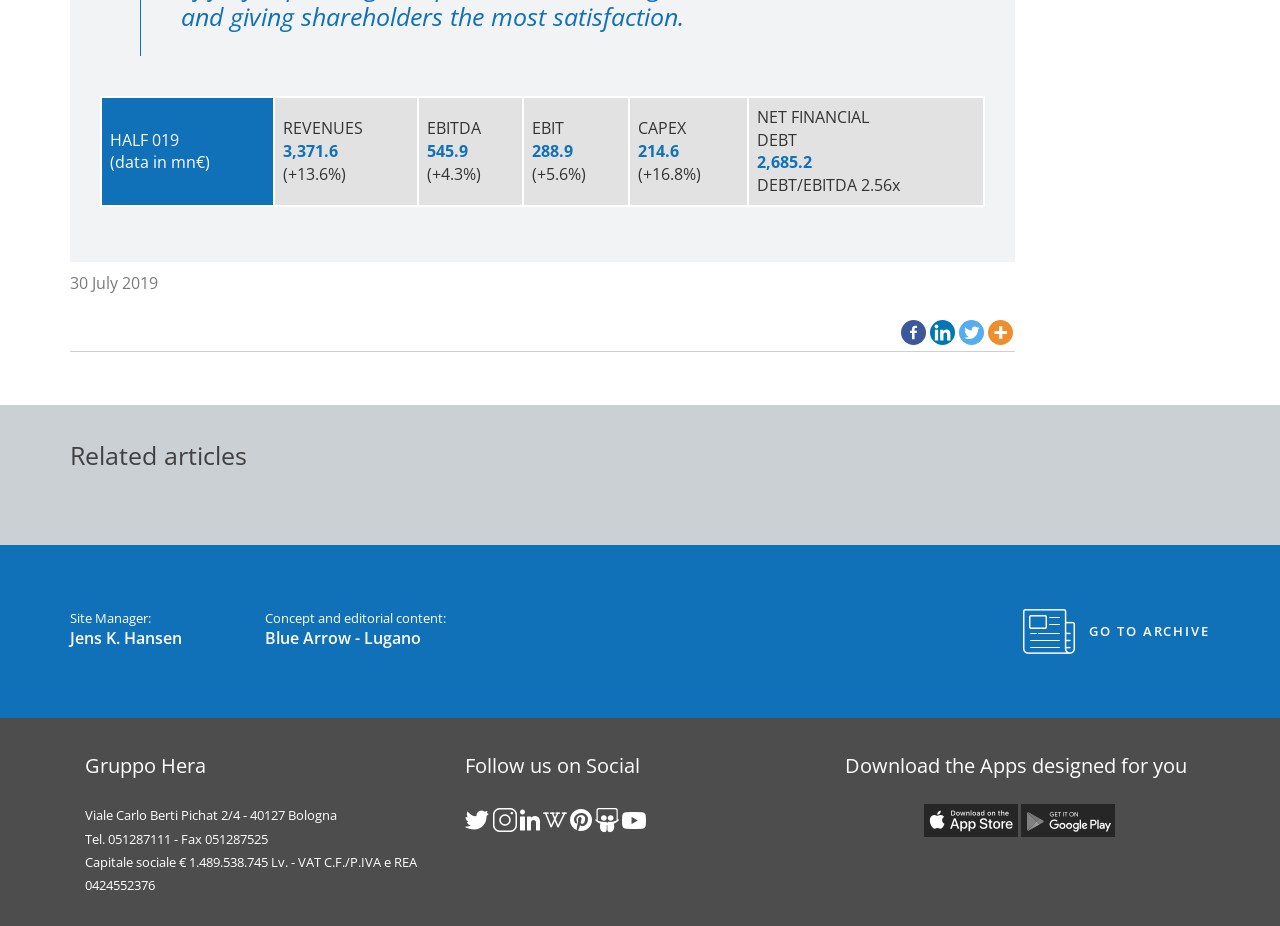What is the company name mentioned in the footer?
Examine the image and provide an in-depth answer to the question.

I found the company name 'Gruppo Hera' in the footer section of the webpage, which is likely to be the owner or publisher of the webpage.